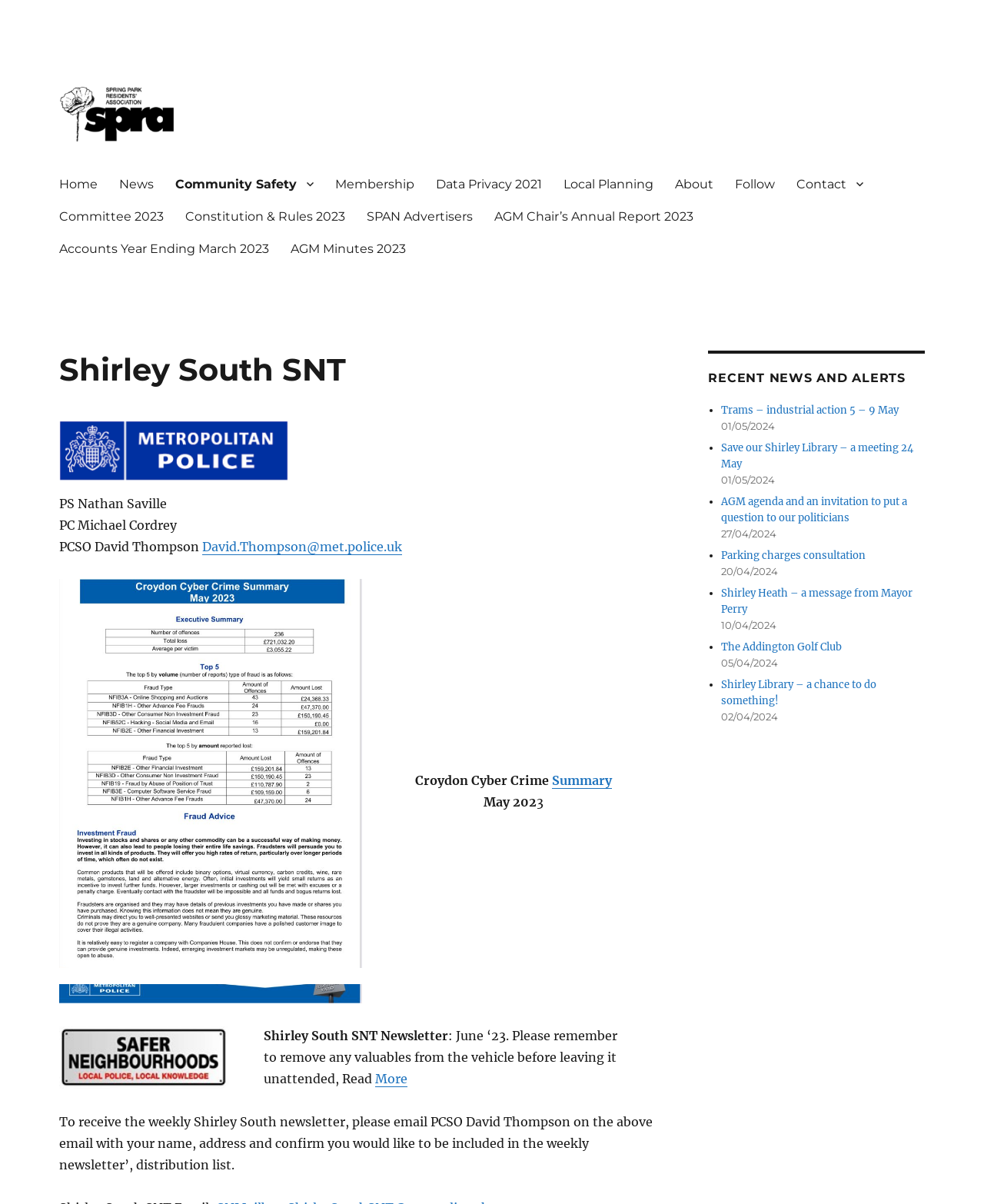Find the bounding box coordinates for the area you need to click to carry out the instruction: "Click the 'Home' link". The coordinates should be four float numbers between 0 and 1, indicated as [left, top, right, bottom].

[0.049, 0.139, 0.11, 0.166]